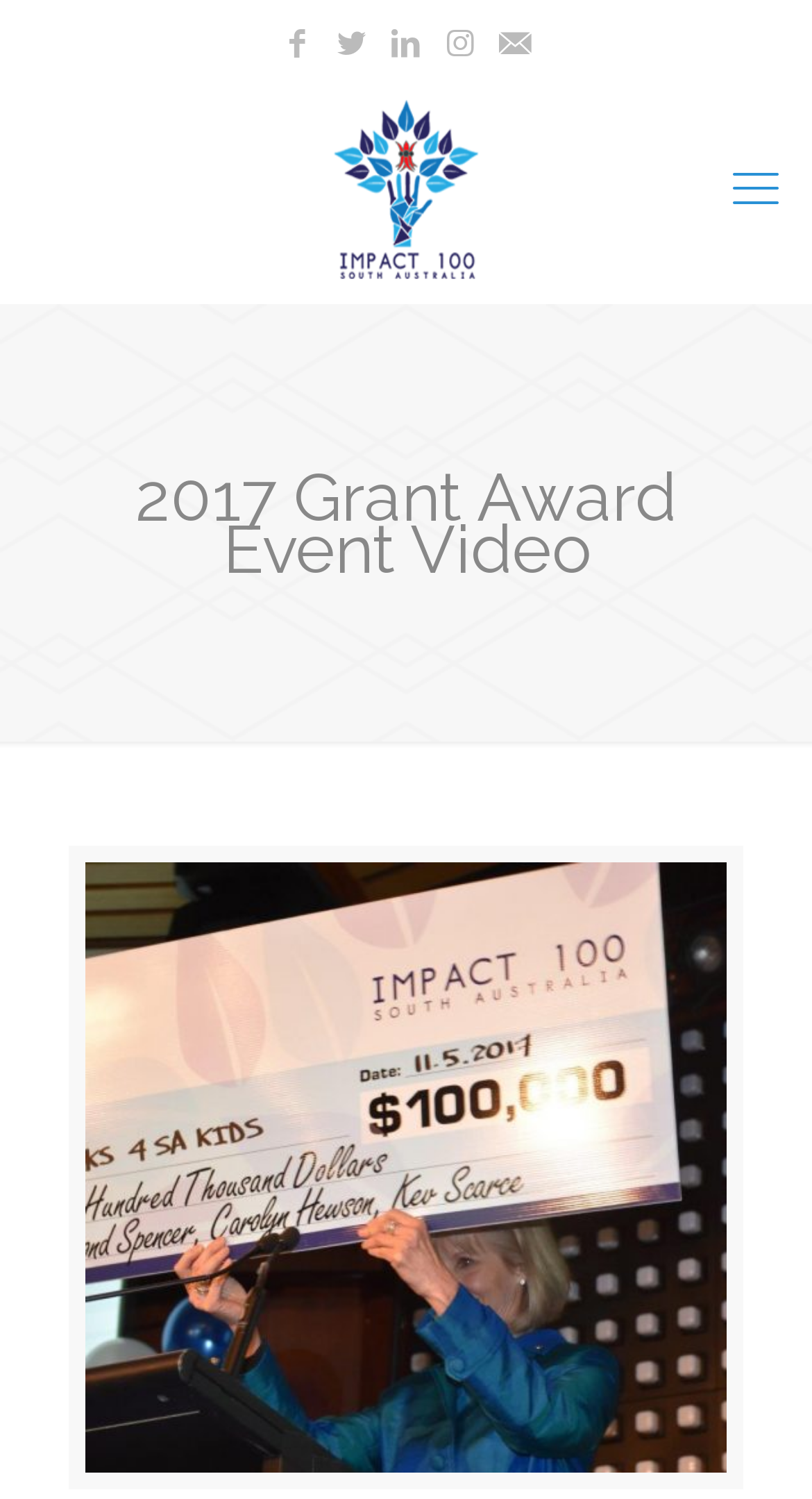Use a single word or phrase to answer the following:
Is there a search function?

No